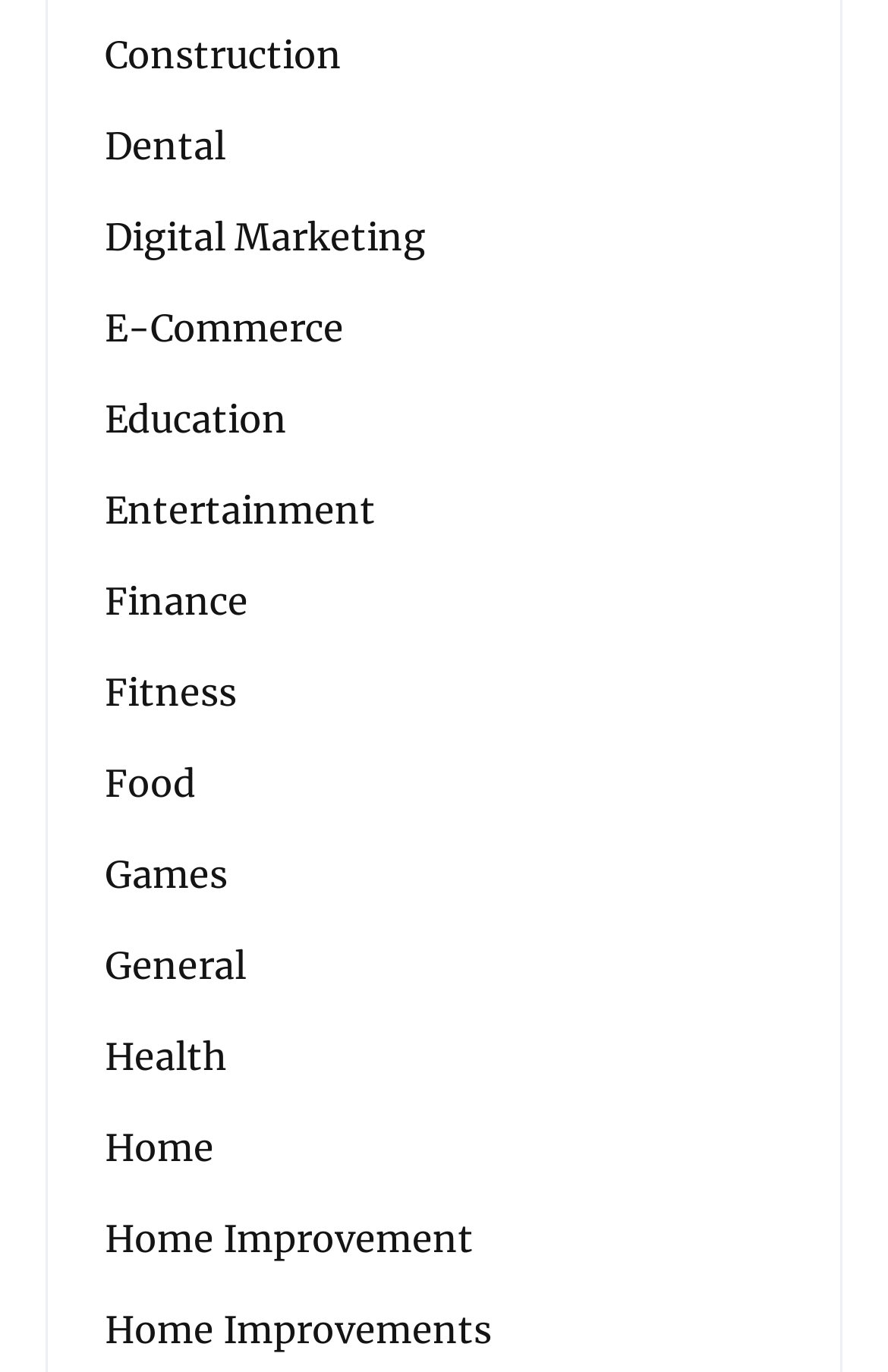Please identify the bounding box coordinates of the clickable element to fulfill the following instruction: "Go to Health". The coordinates should be four float numbers between 0 and 1, i.e., [left, top, right, bottom].

[0.118, 0.75, 0.256, 0.79]